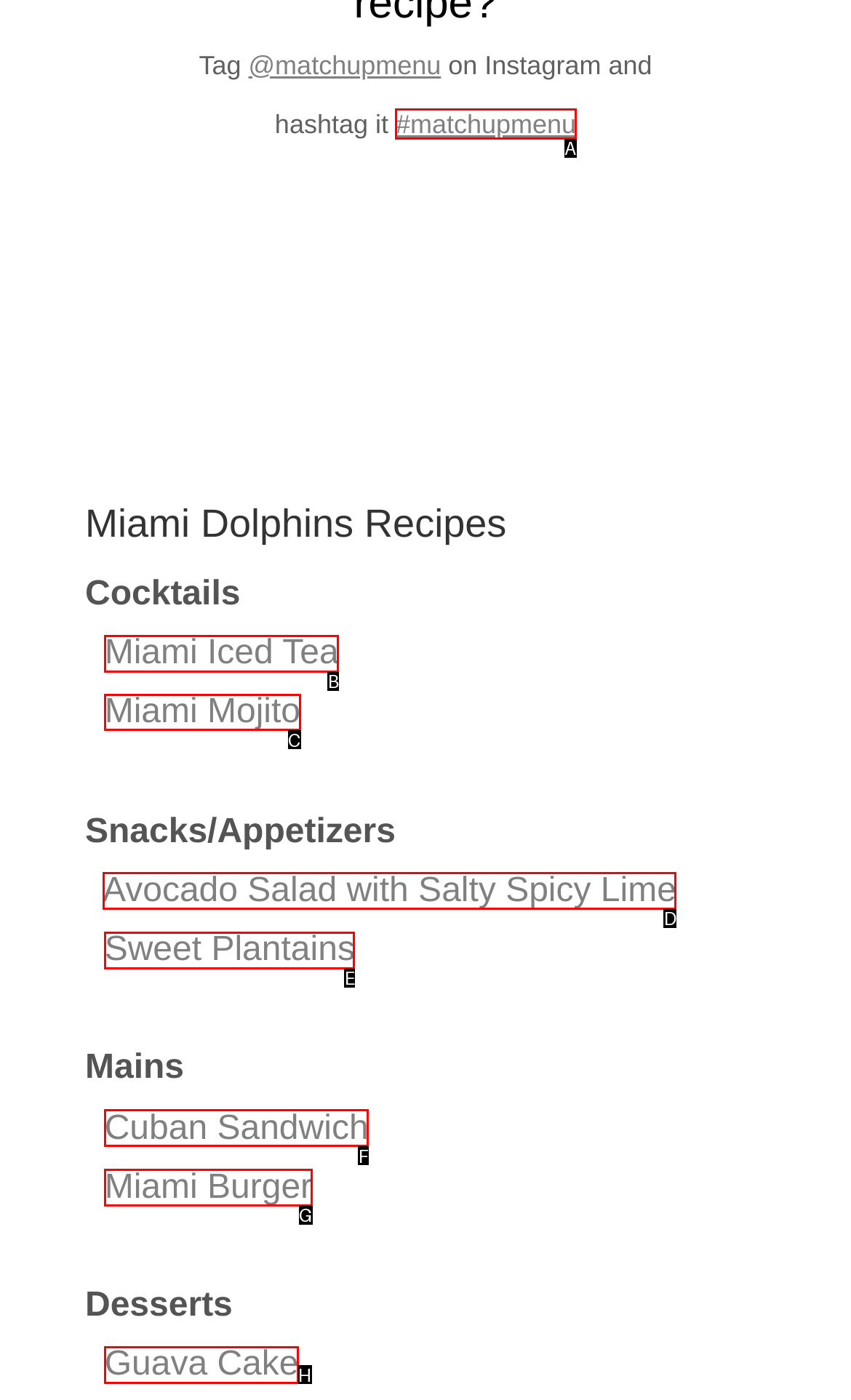Determine which HTML element I should select to execute the task: Click on CHANGE DESTINY link
Reply with the corresponding option's letter from the given choices directly.

None